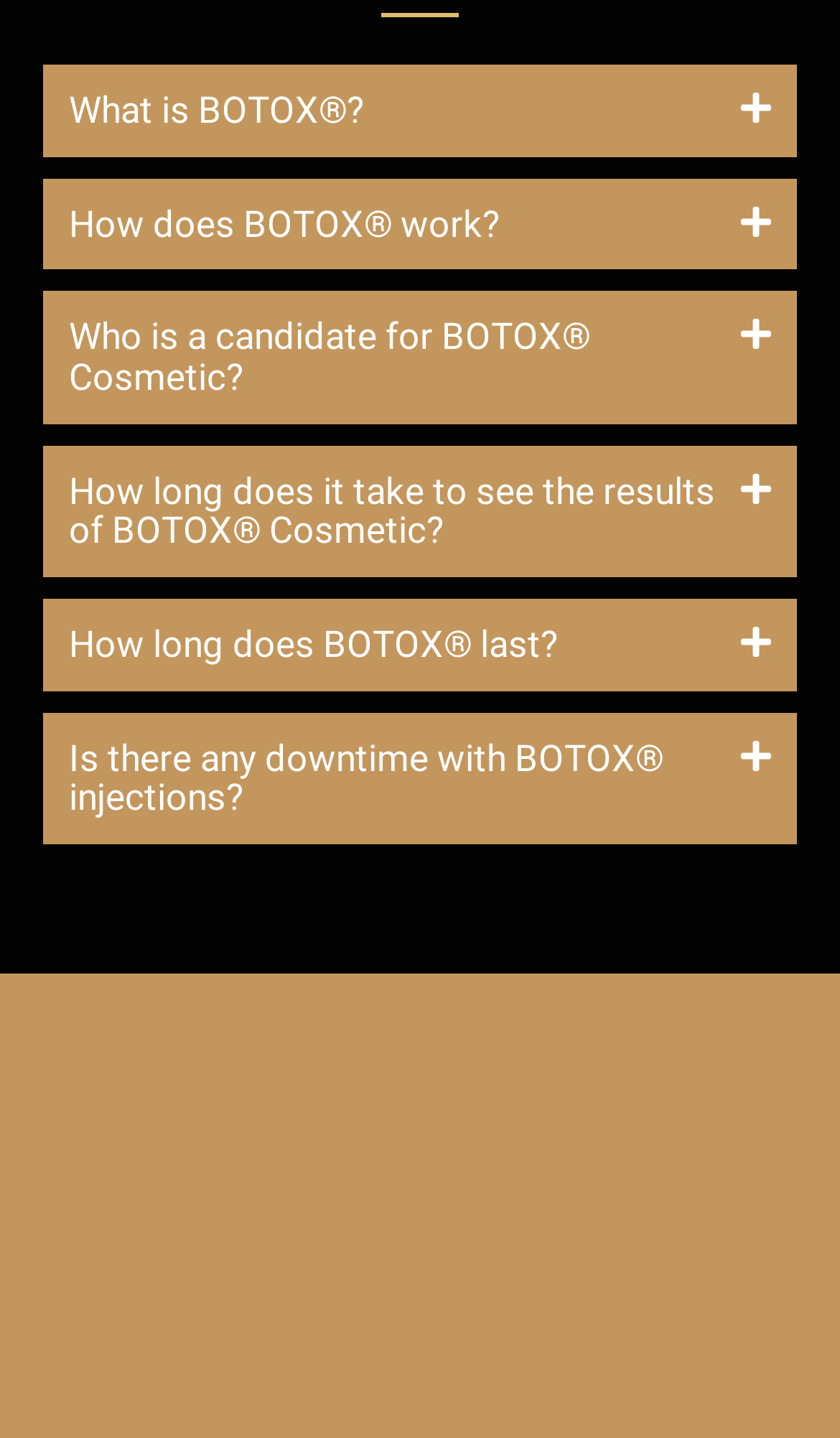Please identify the coordinates of the bounding box that should be clicked to fulfill this instruction: "Click on 'What is BOTOX®?'".

[0.051, 0.045, 0.949, 0.109]